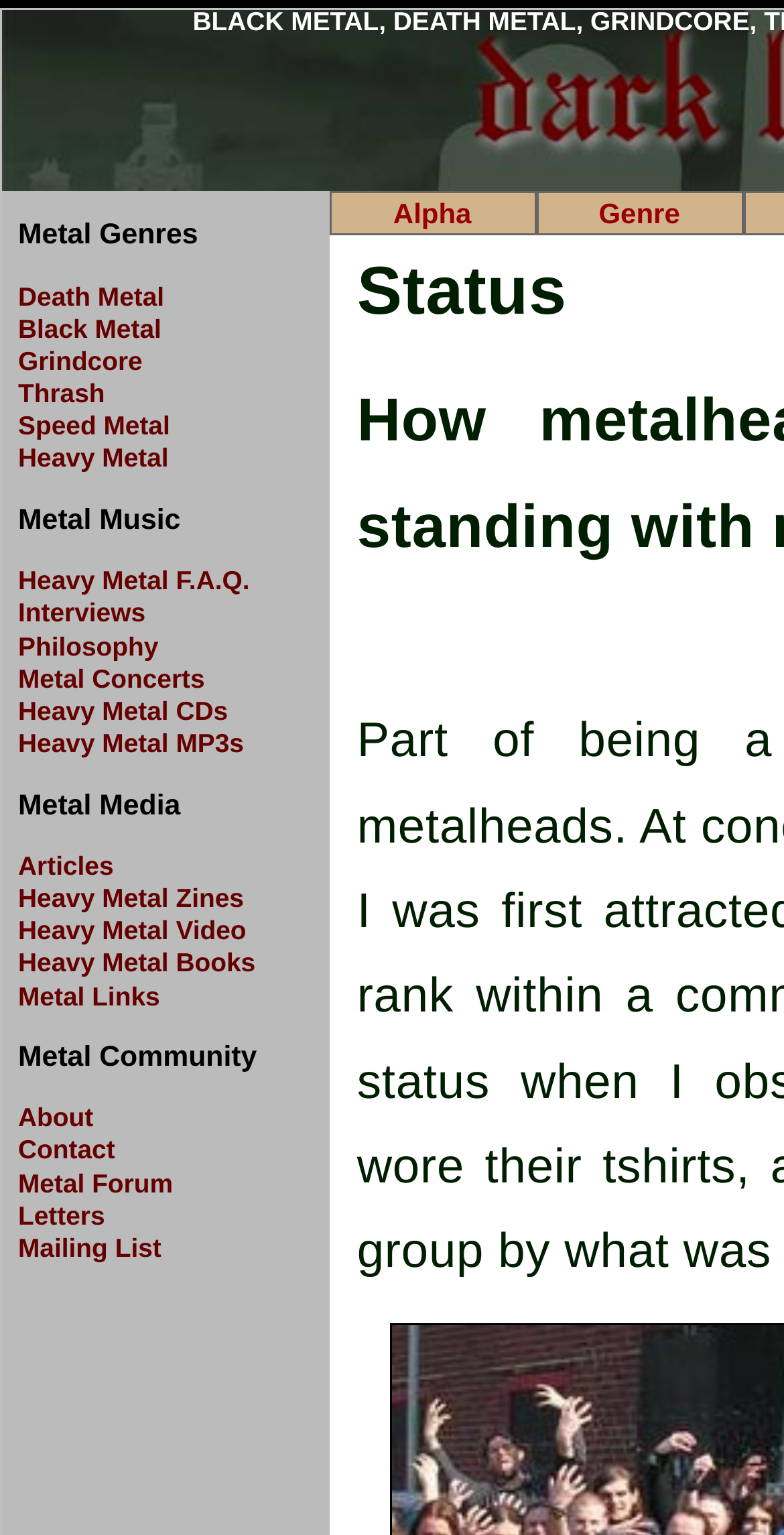Determine the bounding box coordinates of the clickable element to achieve the following action: 'Visit About page'. Provide the coordinates as four float values between 0 and 1, formatted as [left, top, right, bottom].

[0.023, 0.718, 0.419, 0.739]